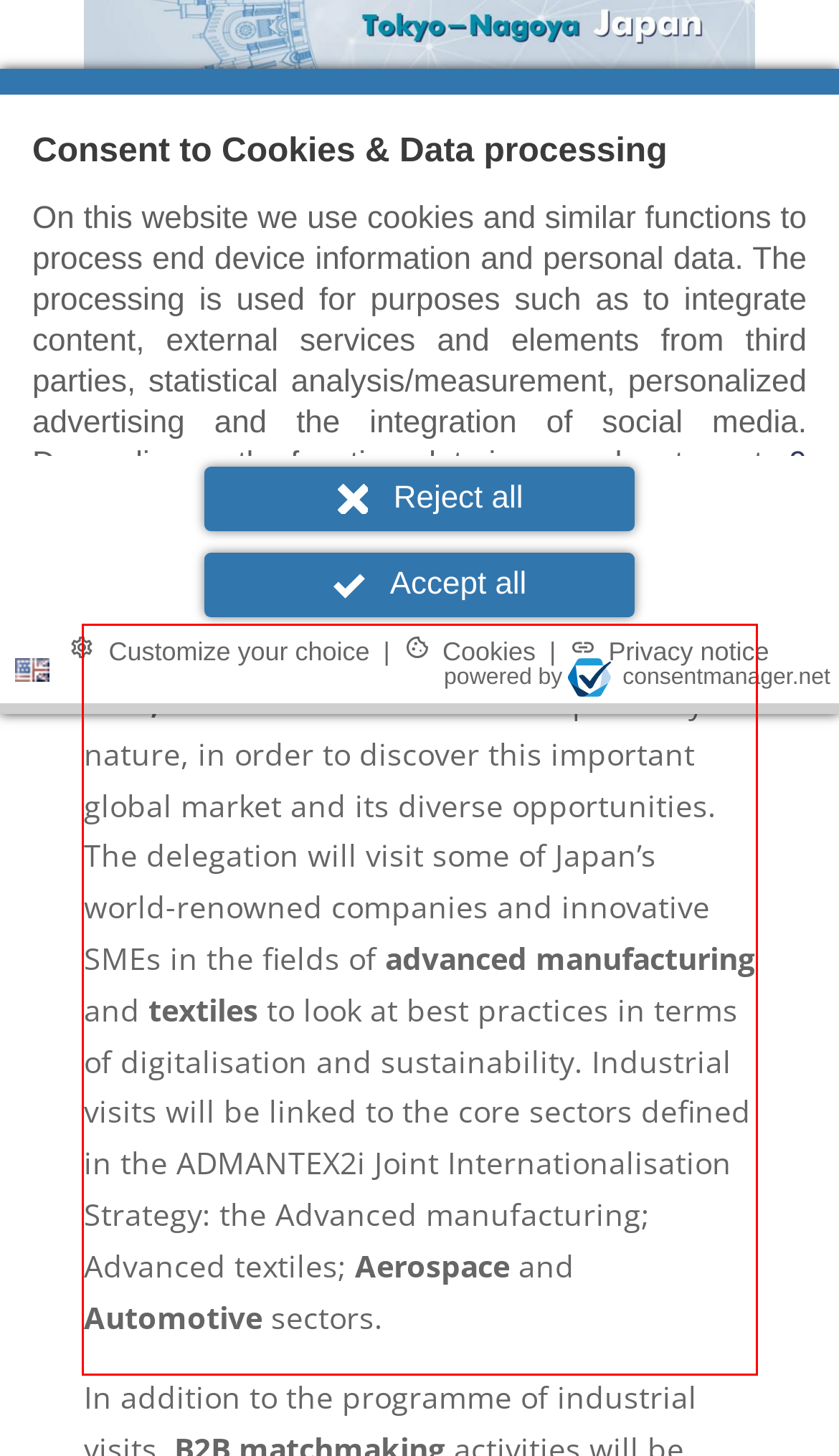Identify the red bounding box in the webpage screenshot and perform OCR to generate the text content enclosed.

It will take place from March 11th to March 15th, 2024. The mission will be exploratory in nature, in order to discover this important global market and its diverse opportunities. The delegation will visit some of Japan’s world-renowned companies and innovative SMEs in the fields of advanced manufacturing and textiles to look at best practices in terms of digitalisation and sustainability. Industrial visits will be linked to the core sectors defined in the ADMANTEX2i Joint Internationalisation Strategy: the Advanced manufacturing; Advanced textiles; Aerospace and Automotive sectors.